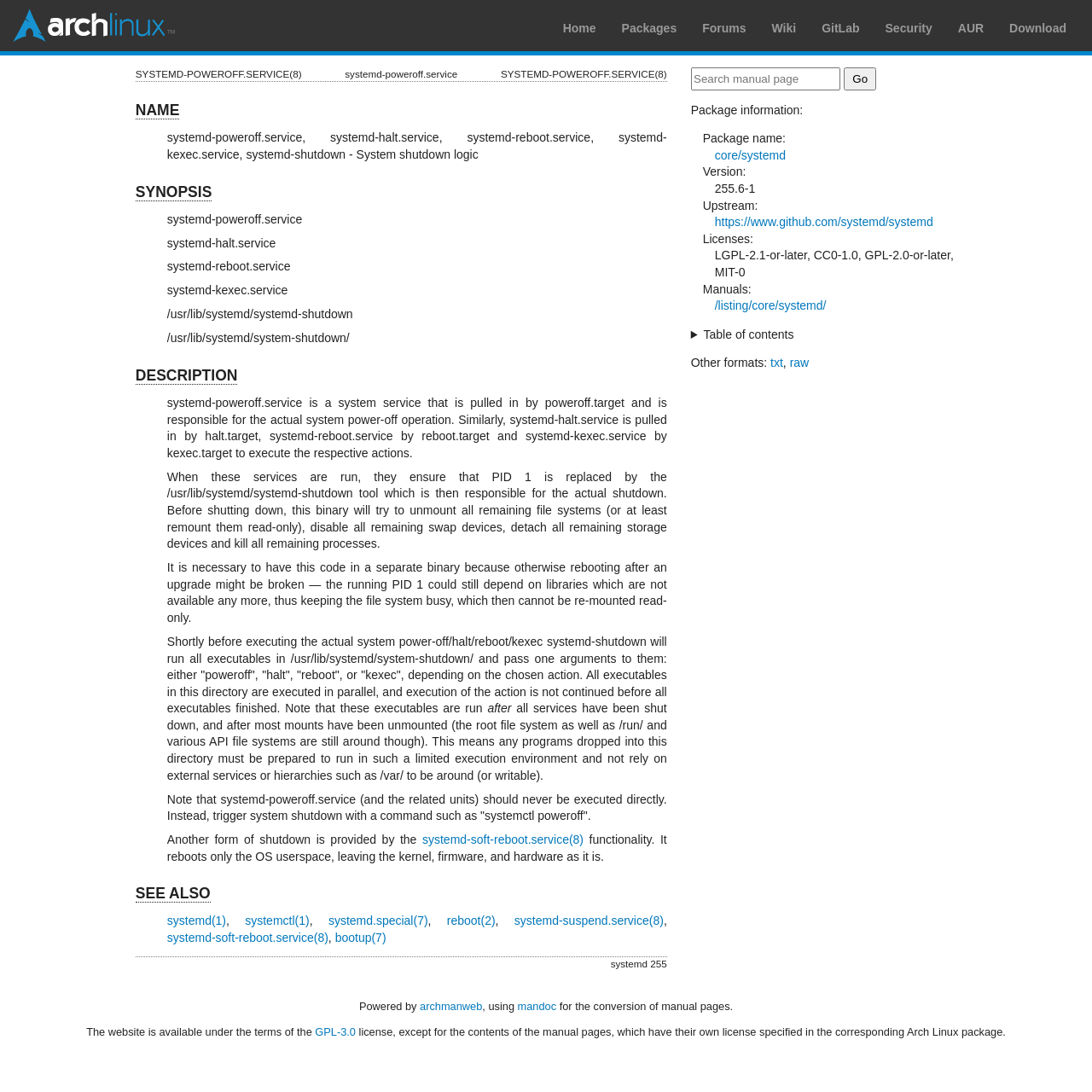What is the version of the package?
From the screenshot, supply a one-word or short-phrase answer.

255.6-1